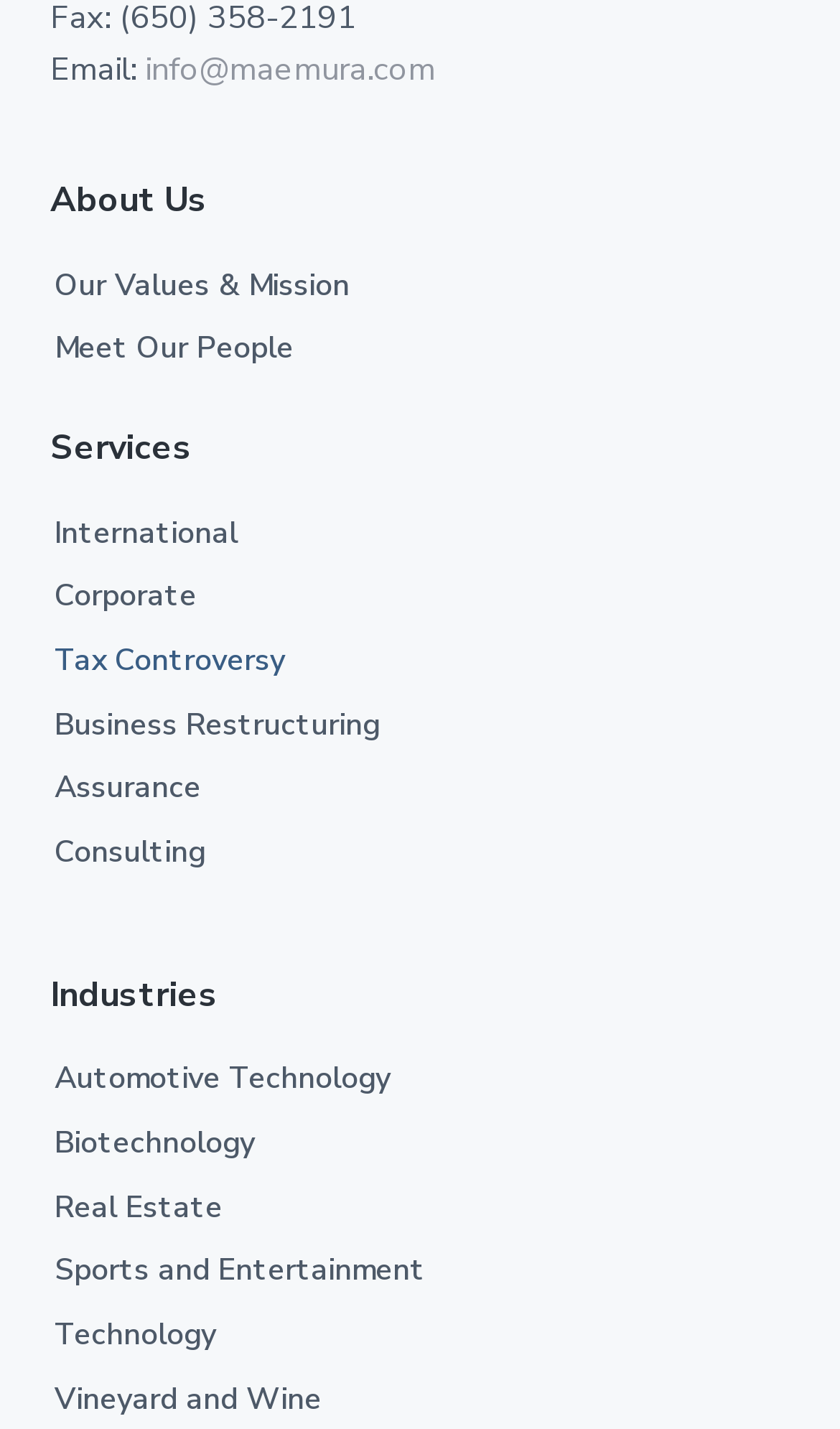Find the bounding box coordinates of the area that needs to be clicked in order to achieve the following instruction: "View About Us page". The coordinates should be specified as four float numbers between 0 and 1, i.e., [left, top, right, bottom].

[0.06, 0.127, 0.489, 0.156]